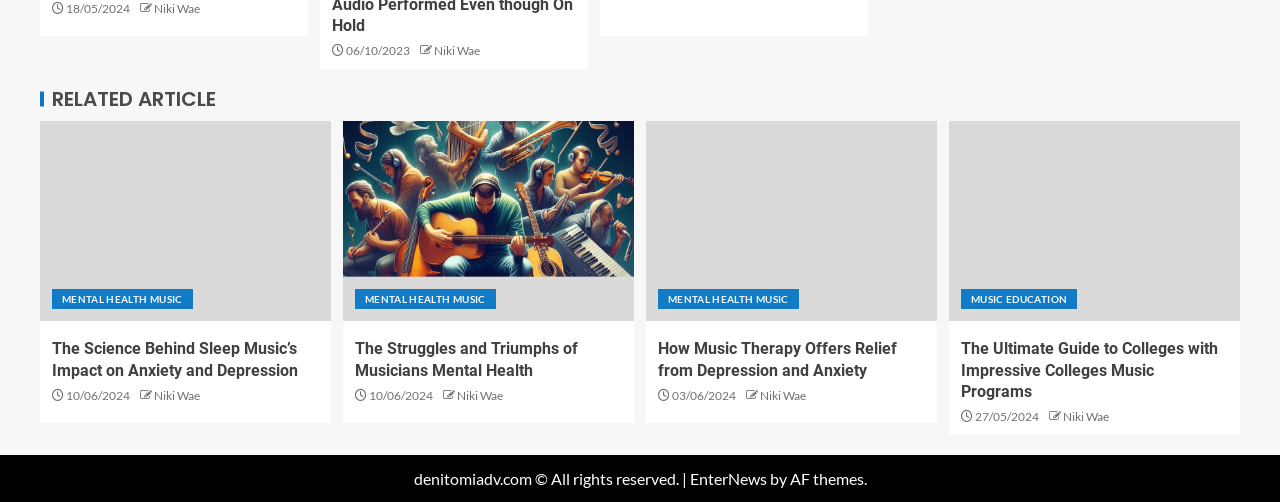For the element described, predict the bounding box coordinates as (top-left x, top-left y, bottom-right x, bottom-right y). All values should be between 0 and 1. Element description: parent_node: 5 min read

[0.741, 0.242, 0.969, 0.64]